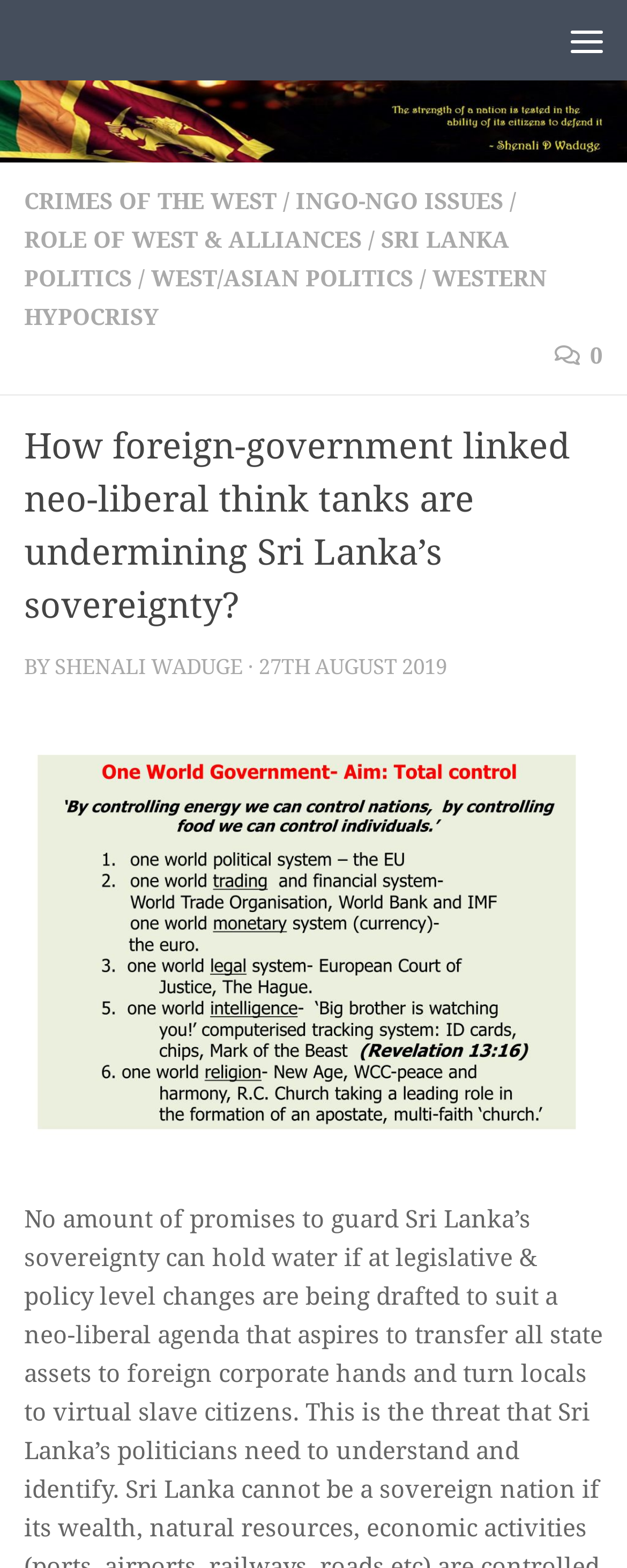Find the bounding box of the UI element described as: "Start airplay". The bounding box coordinates should be given as four float values between 0 and 1, i.e., [left, top, right, bottom].

None